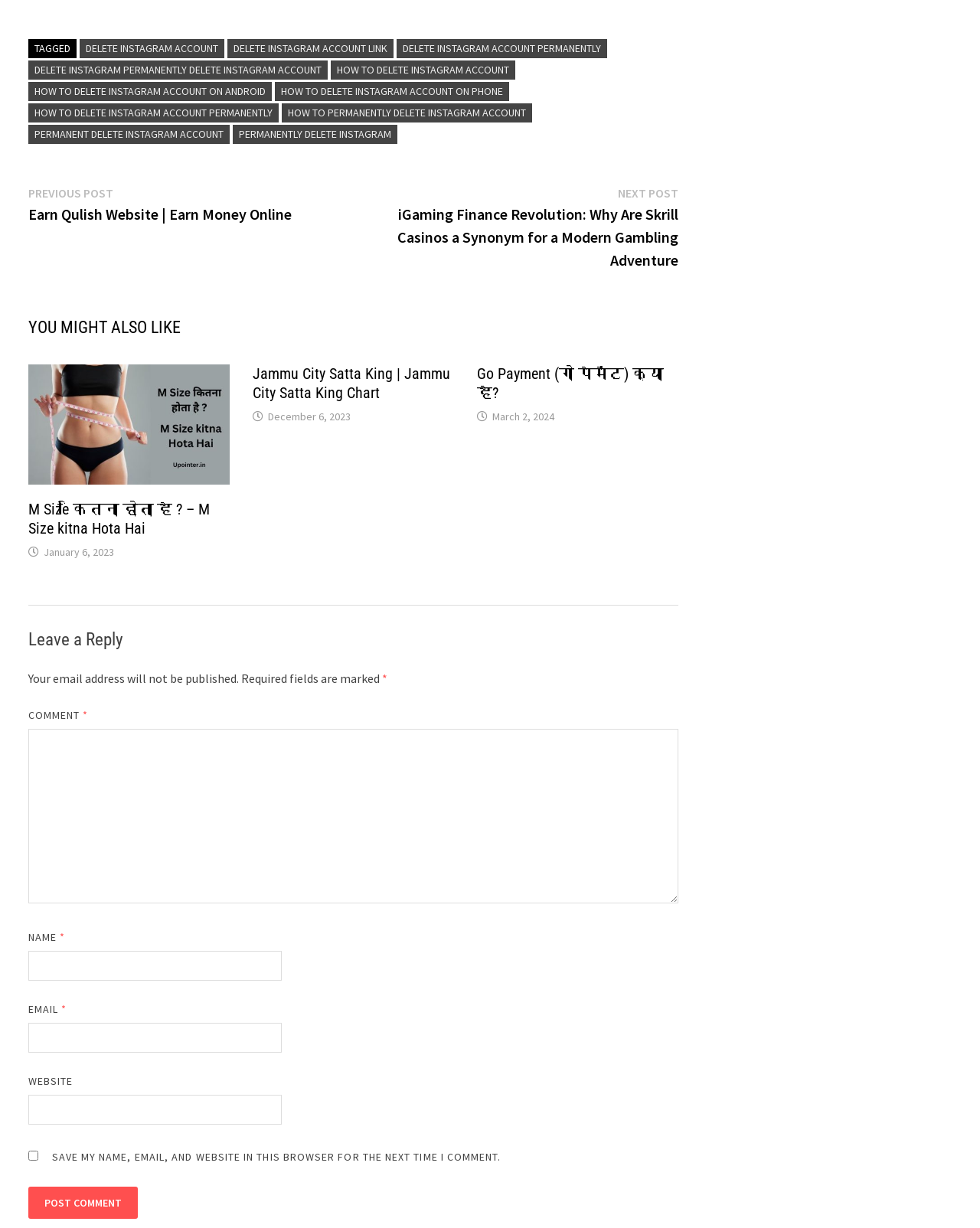Please indicate the bounding box coordinates of the element's region to be clicked to achieve the instruction: "Click on 'NEXT POST'". Provide the coordinates as four float numbers between 0 and 1, i.e., [left, top, right, bottom].

[0.405, 0.15, 0.692, 0.219]